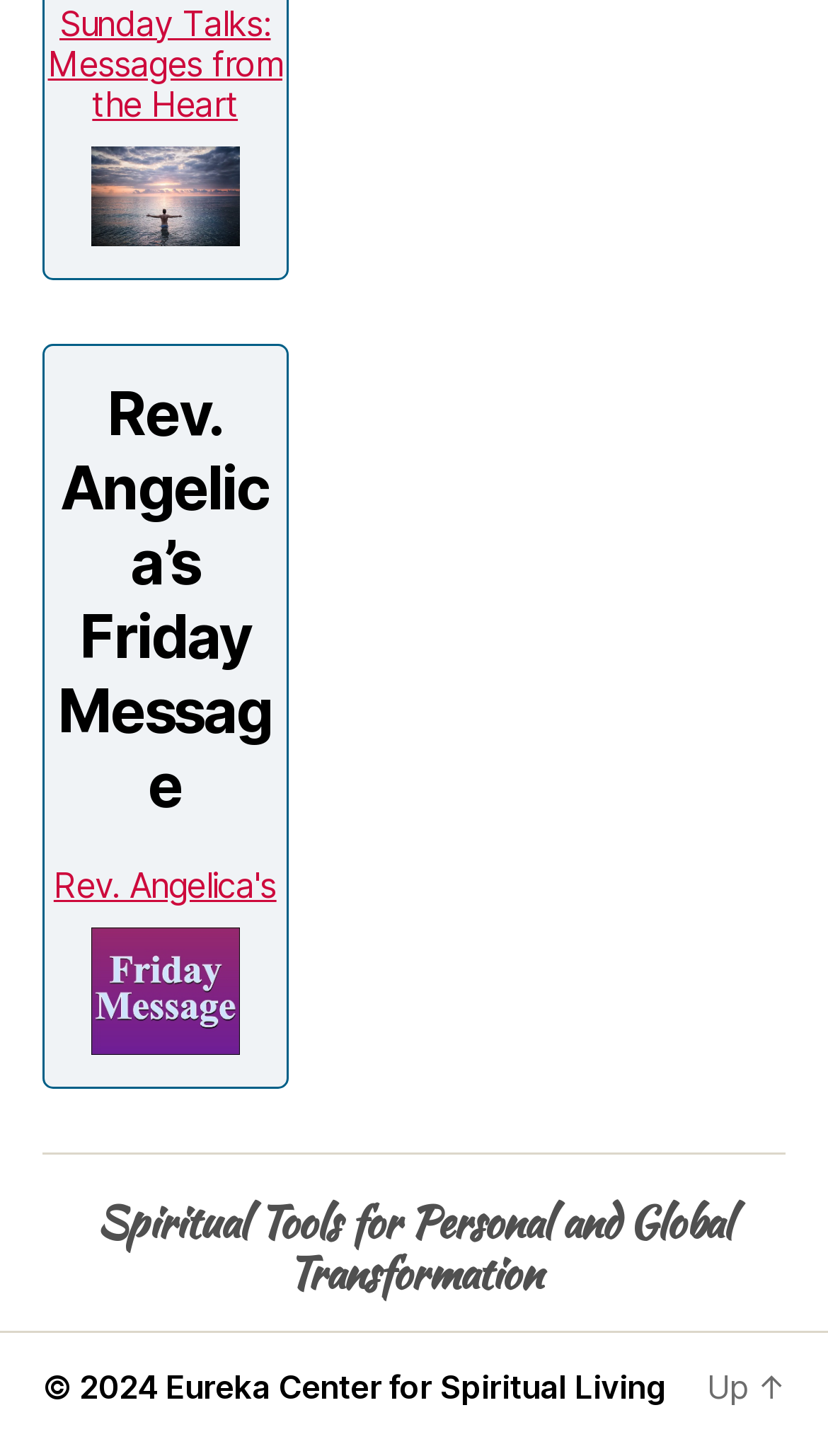Given the description of the UI element: "Eureka Center for Spiritual Living", predict the bounding box coordinates in the form of [left, top, right, bottom], with each value being a float between 0 and 1.

[0.2, 0.939, 0.805, 0.967]